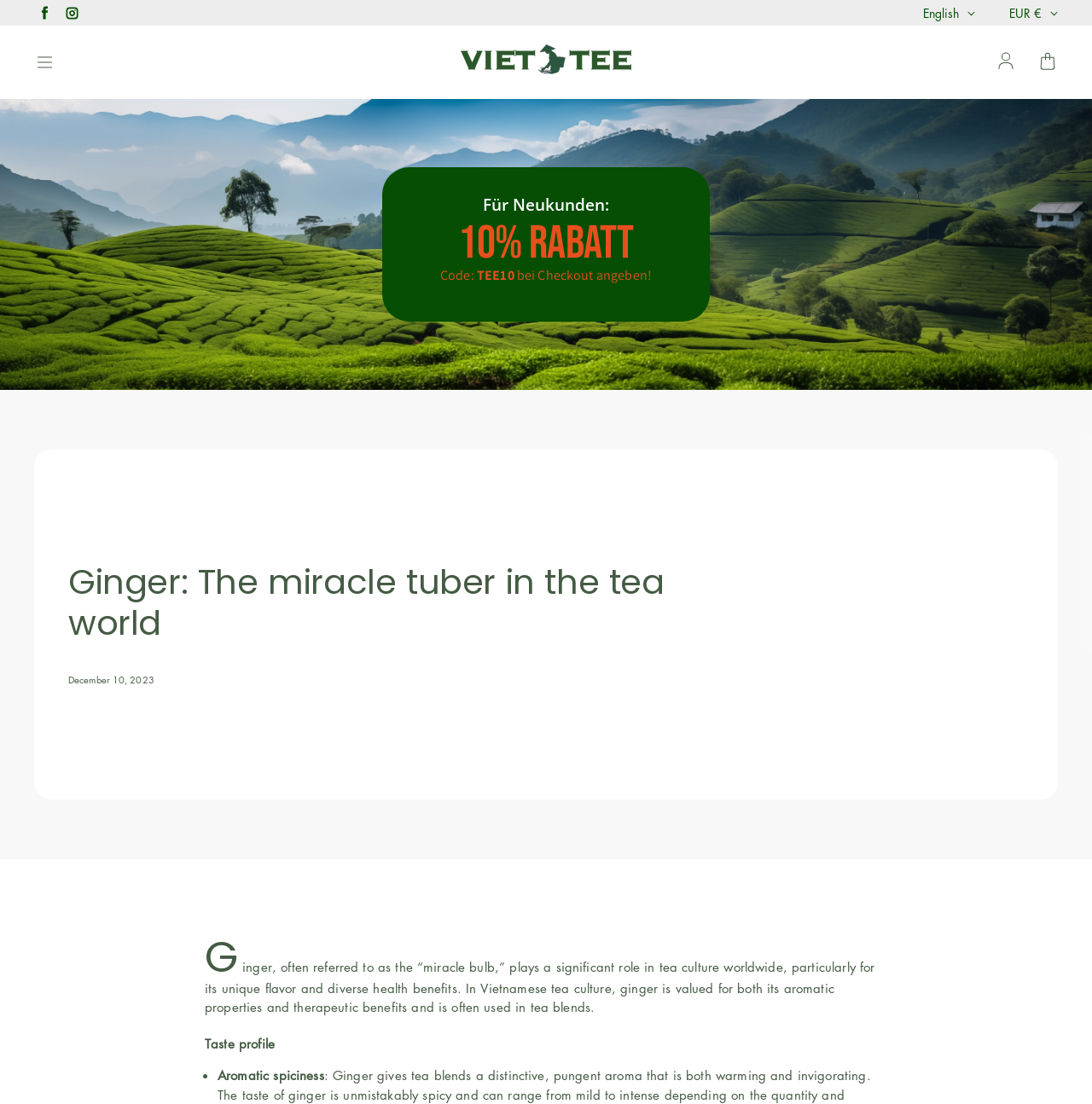Can you find the bounding box coordinates of the area I should click to execute the following instruction: "Log in"?

[0.912, 0.047, 0.93, 0.066]